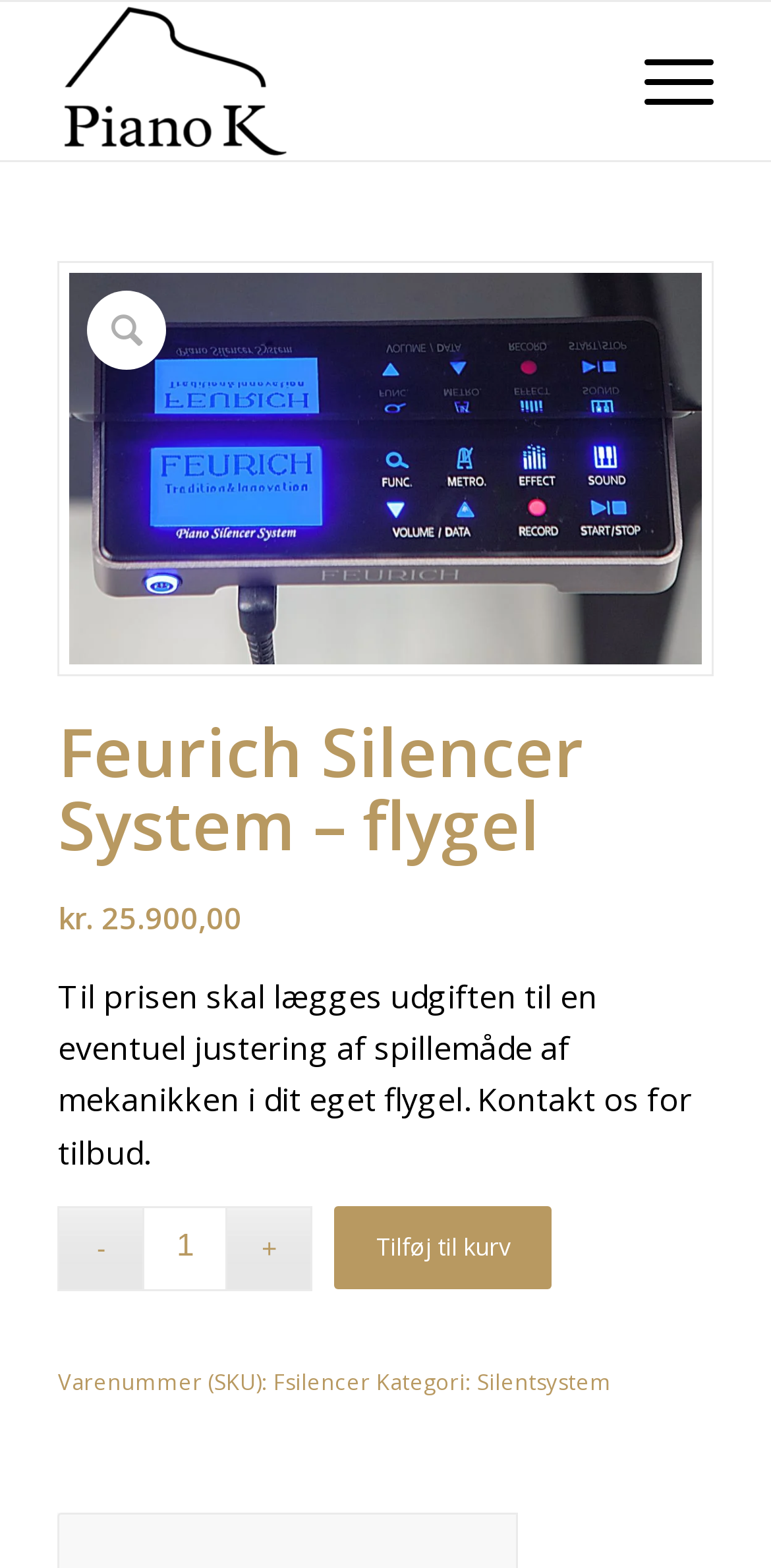Answer the question below in one word or phrase:
What is the function of the 'Tilføj til kurv' button?

Add to cart